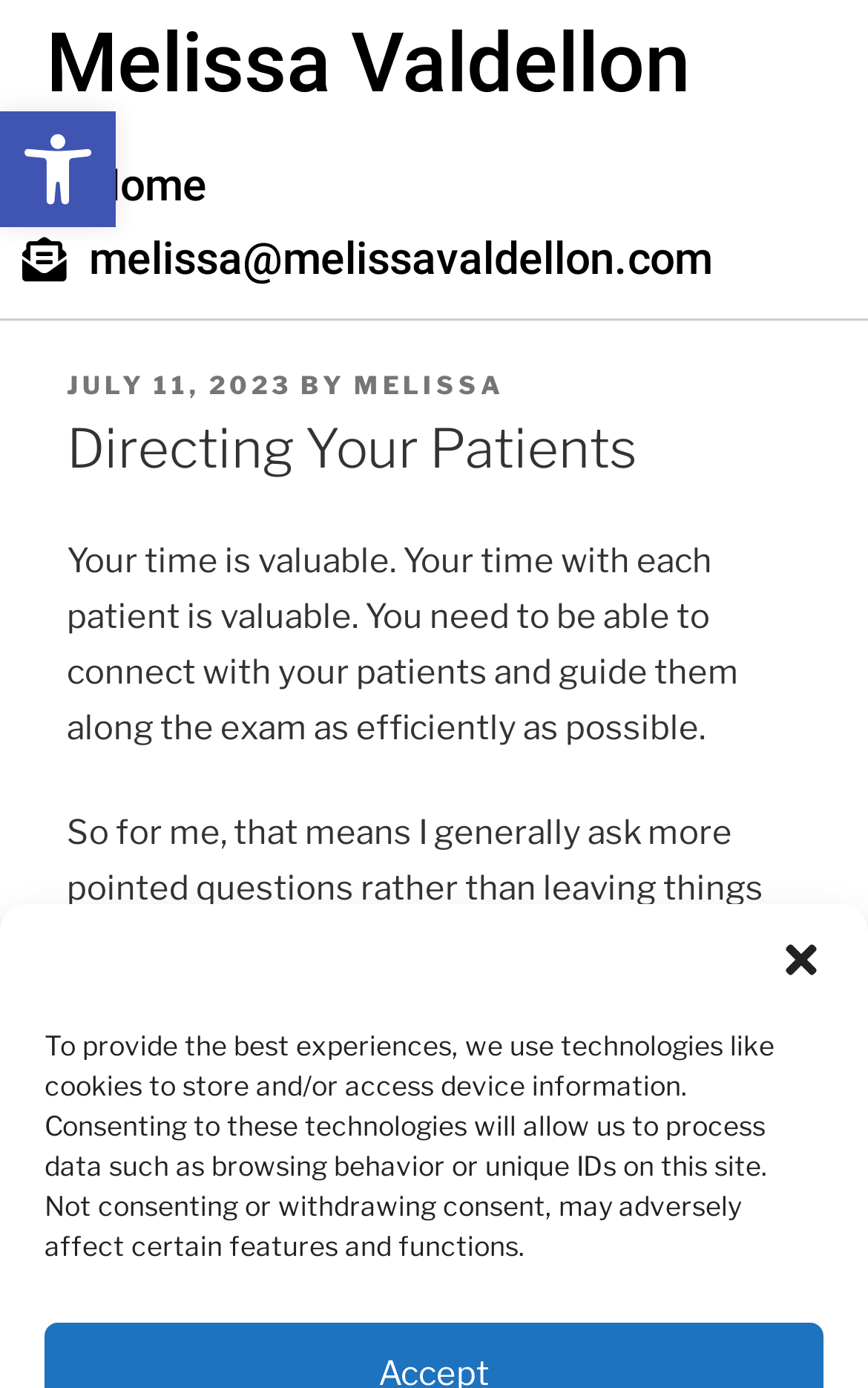Based on the image, please elaborate on the answer to the following question:
What is the purpose of the doctor's webpage?

The purpose of the doctor's webpage can be inferred from the static text element 'time is valuable. Your time with each patient is valuable. You need to be able to connect with your patients and guide them along the exam as efficiently as possible.' which indicates that the doctor's webpage is intended to guide patients.